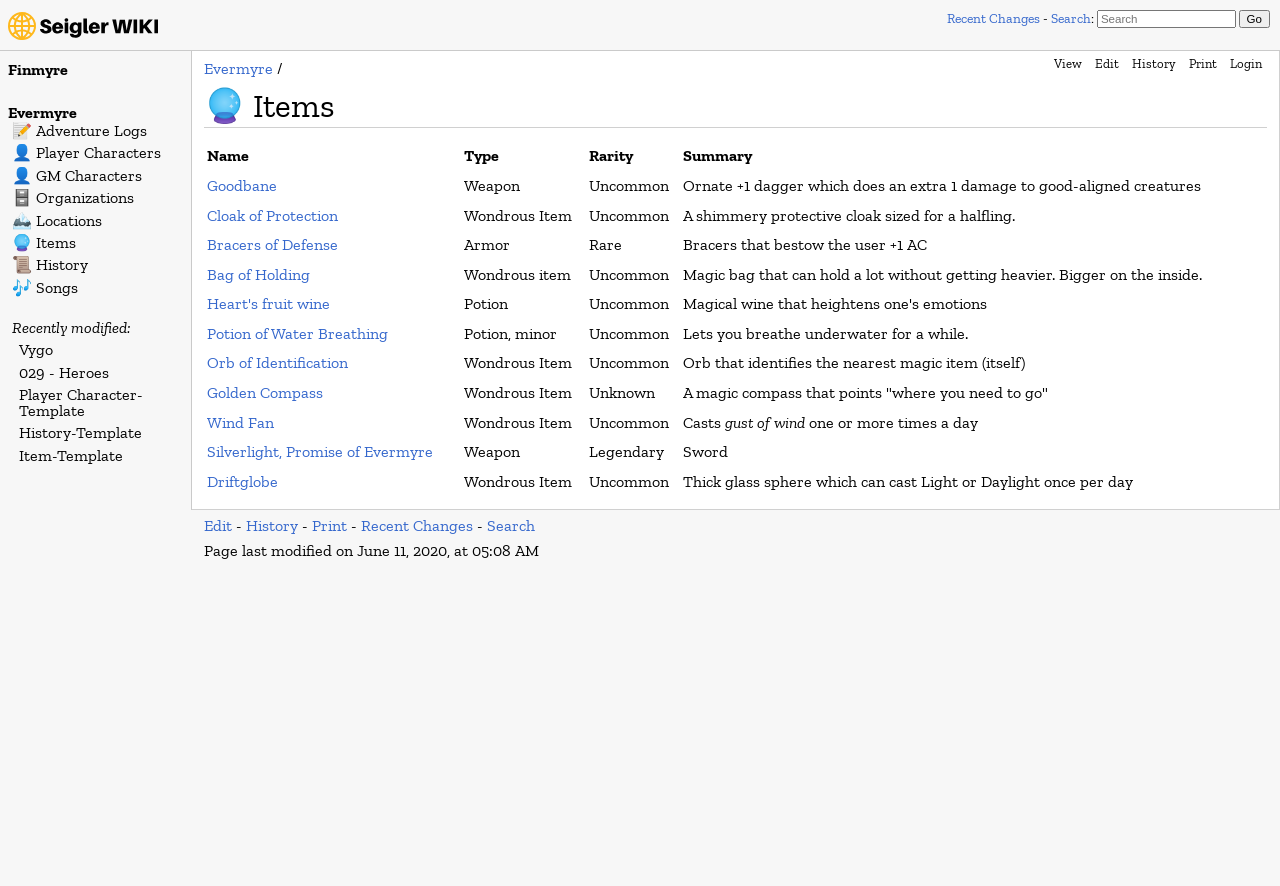Produce an elaborate caption capturing the essence of the webpage.

The webpage is a wiki page titled "Seigler Wiki | Evermyre / 🔮 Items". At the top, there is a navigation bar with links to "Seigler Wiki", "Recent Changes", "Search", and a search box. To the right of the search box, there is a "Go" button.

Below the navigation bar, there is a table of contents with links to various categories, including "Finmyre", "Evermyre", "Adventure Logs", "Player Characters", "GM Characters", "Organizations", "Locations", "Items", "History", and "Songs".

The main content of the page is a table displaying a list of items, each with columns for "Name", "Type", "Rarity", and "Summary". There are five items listed, including "Goodbane", "Cloak of Protection", "Bracers of Defense", "Bag of Holding", and "Heart's fruit wine". Each item has a link to its respective page, and the summary column provides a brief description of each item.

To the right of the table, there are links to "View", "Edit", "History", "Print", and "Login". At the bottom of the page, there is a link to "Evermyre" and a separator line.